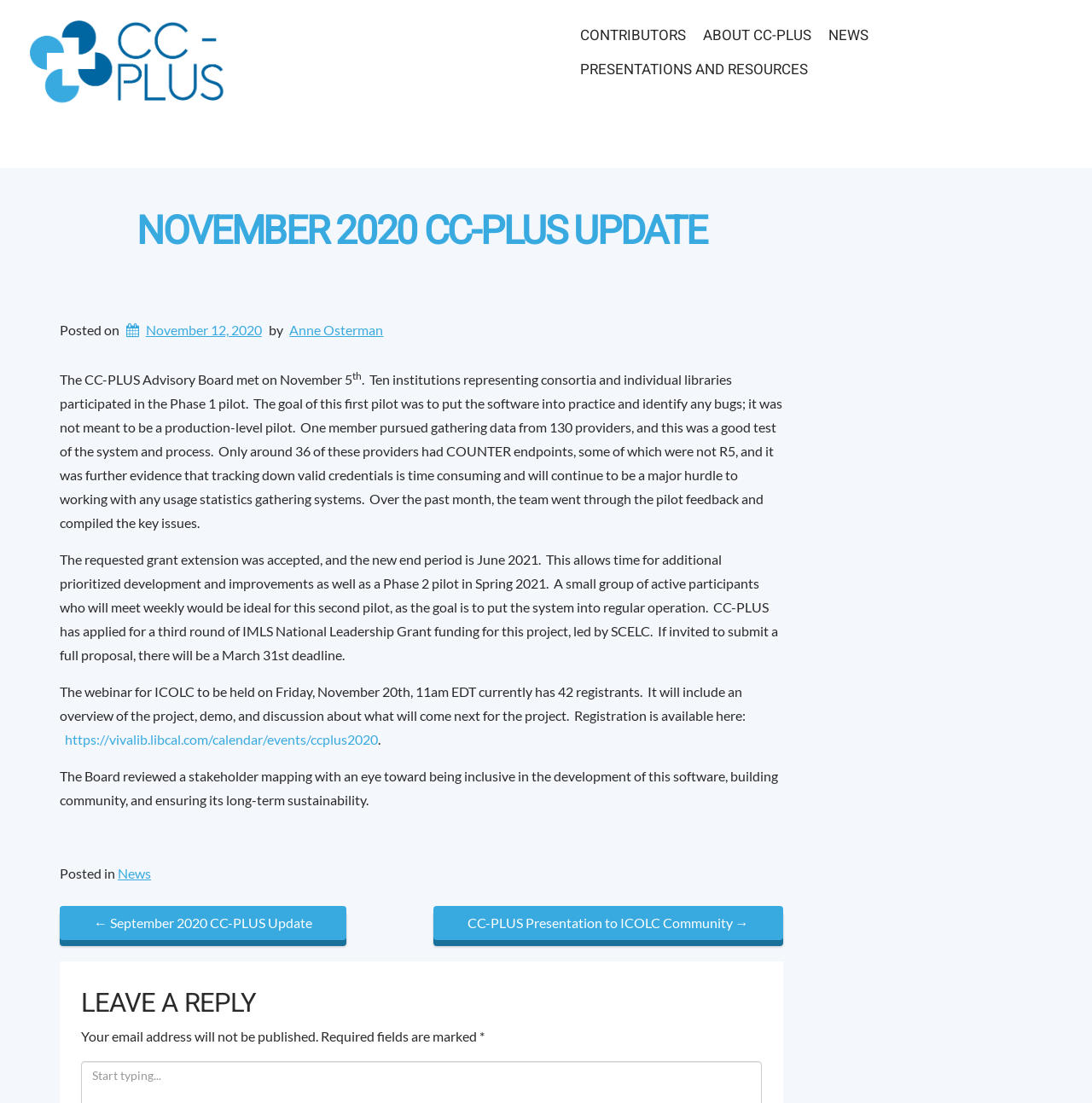Refer to the image and provide an in-depth answer to the question: 
What is the new end period of the project?

The new end period of the project can be found in the second paragraph of the webpage, which states 'The requested grant extension was accepted, and the new end period is June 2021.'